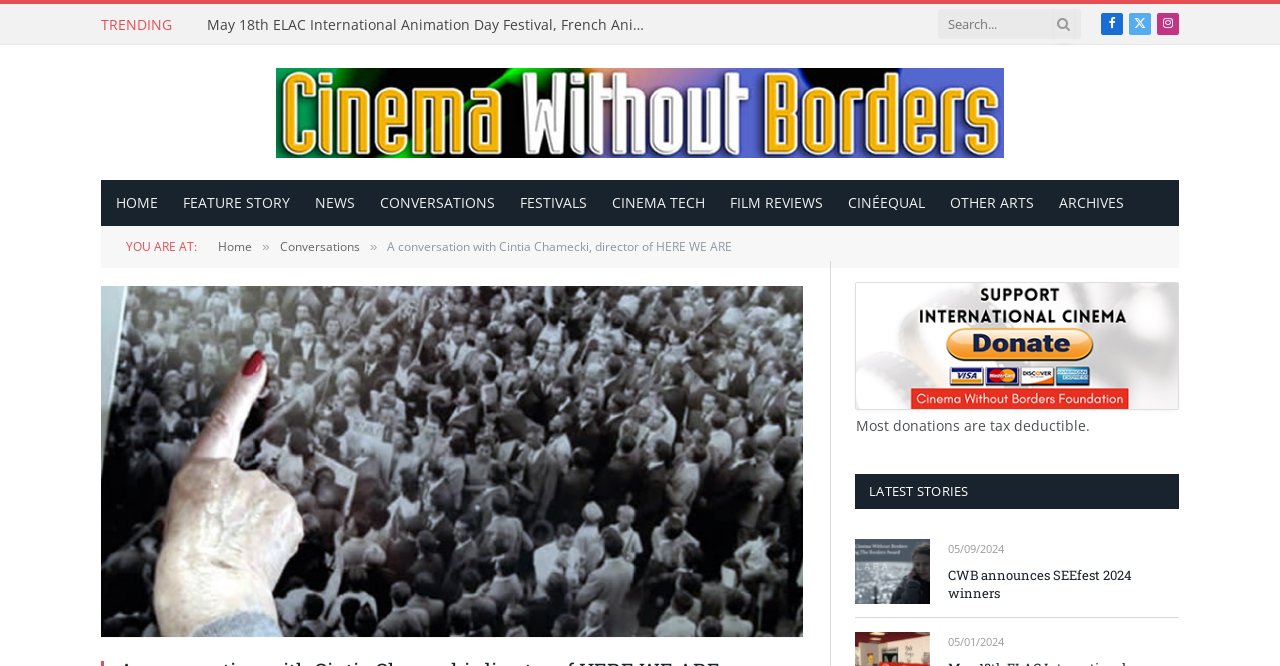Given the element description Feature Story, identify the bounding box coordinates for the UI element on the webpage screenshot. The format should be (top-left x, top-left y, bottom-right x, bottom-right y), with values between 0 and 1.

[0.143, 0.27, 0.227, 0.339]